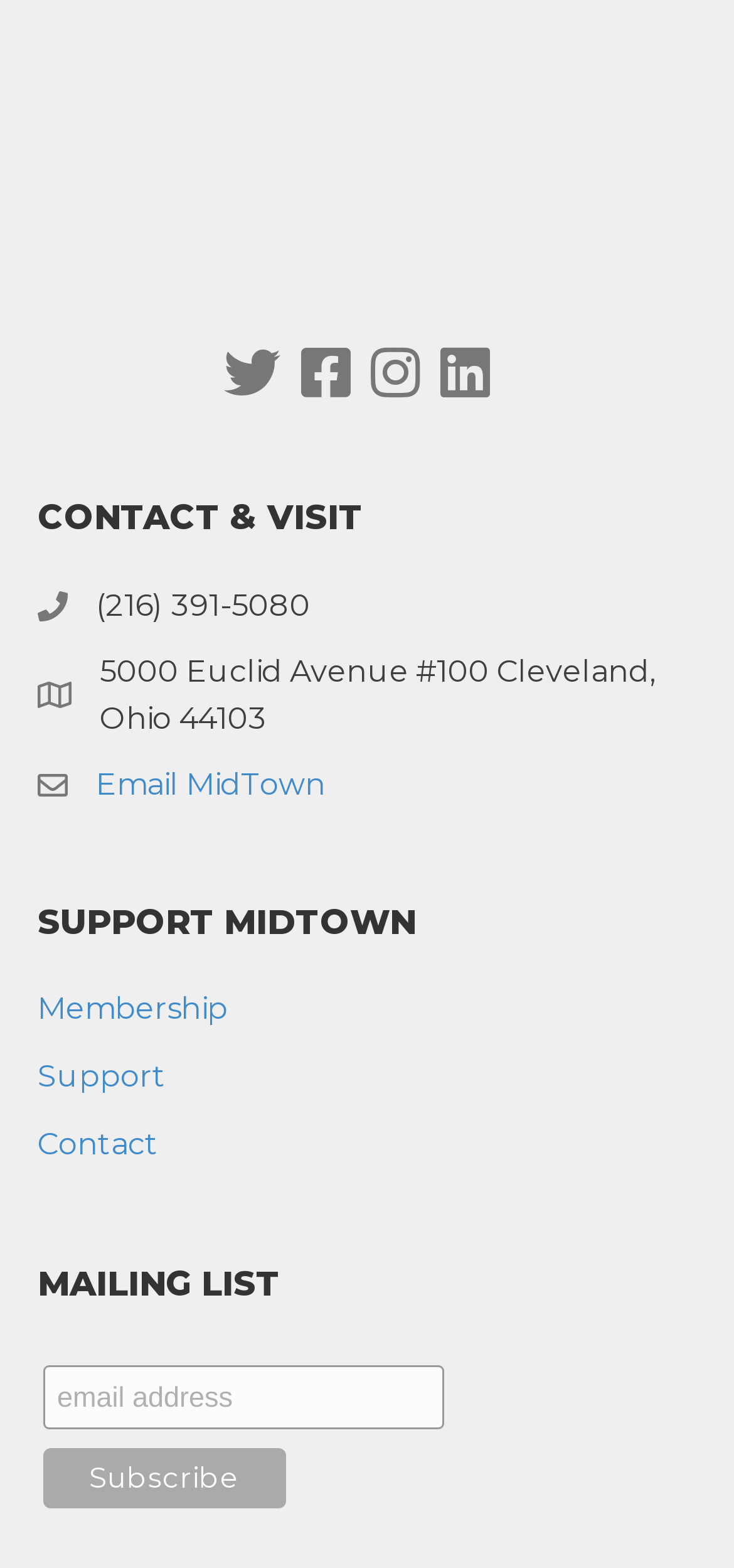Review the image closely and give a comprehensive answer to the question: How many links are there under 'SUPPORT MIDTOWN'?

I counted the number of link elements under the 'SUPPORT MIDTOWN' heading, which are 'Membership', 'Support', and 'Contact', and found that there are 3 links.